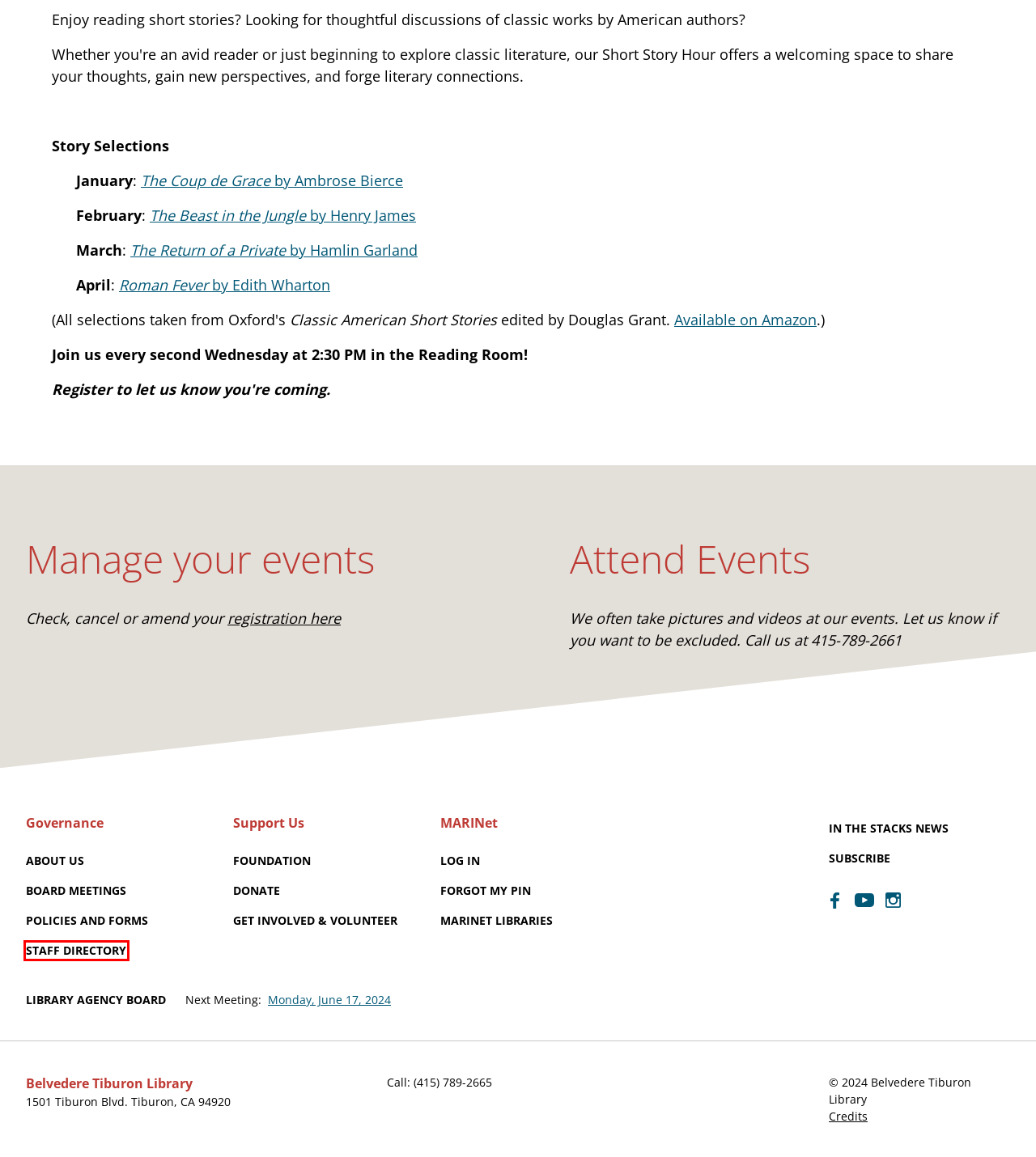You are presented with a screenshot of a webpage containing a red bounding box around a particular UI element. Select the best webpage description that matches the new webpage after clicking the element within the bounding box. Here are the candidates:
A. Forgot your PIN? | MARINet | BiblioCommons
B. Amazon.com
C. Subscribe to our newsletters - Belvedere Tiburon Library
D. Staff Directory - Belvedere Tiburon Library
E. Policies and Forms - Belvedere Tiburon Library
F. In the Stacks News - Belvedere Tiburon Library
G. Collected Works Ambrose Bierce vol 2
H. Main-Travelled Roads by Hamlin Garland, 
       an e-book presented by Project Gutenberg

D